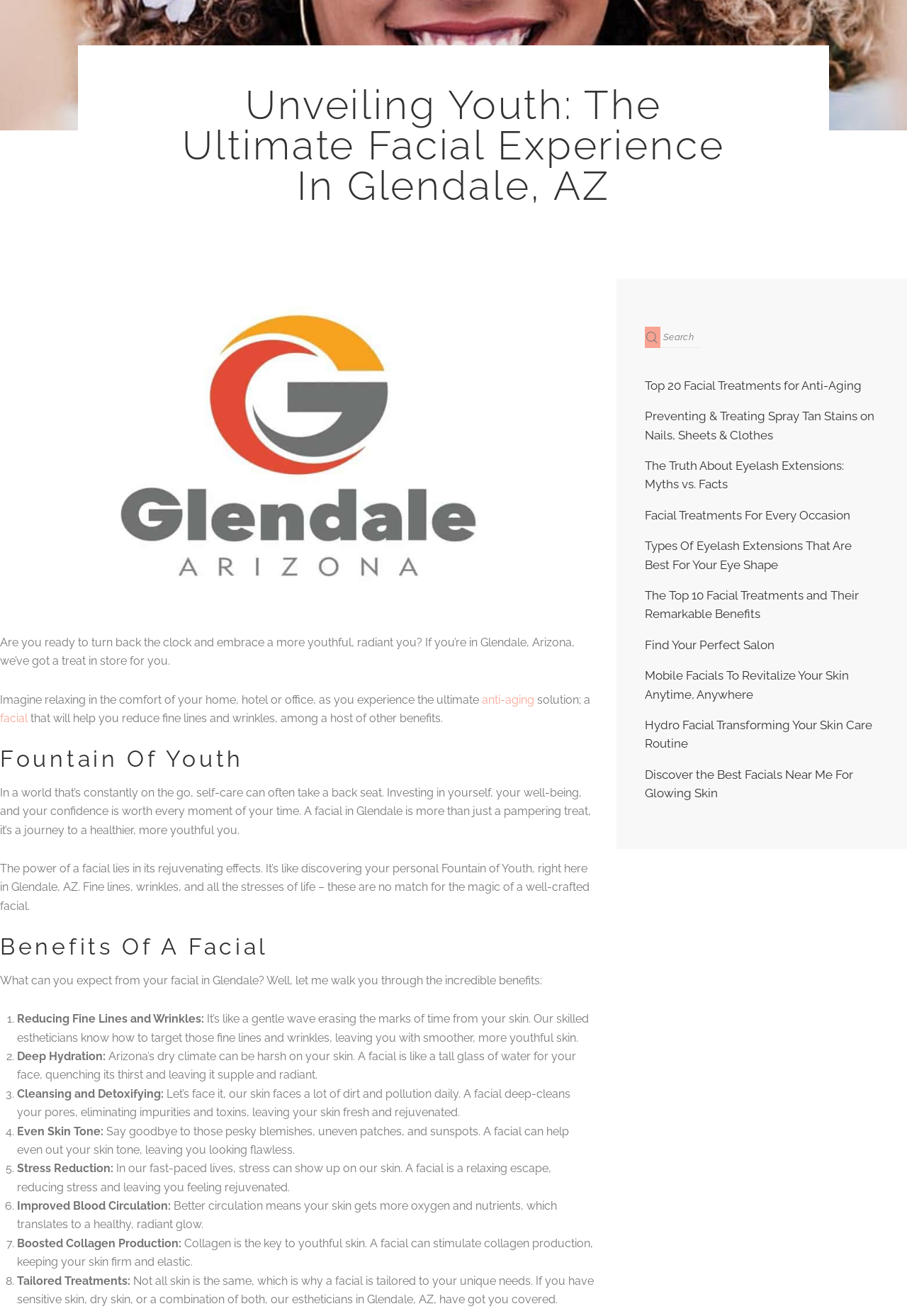Determine the bounding box coordinates in the format (top-left x, top-left y, bottom-right x, bottom-right y). Ensure all values are floating point numbers between 0 and 1. Identify the bounding box of the UI element described by: Facial Treatments For Every Occasion

[0.711, 0.386, 0.938, 0.397]